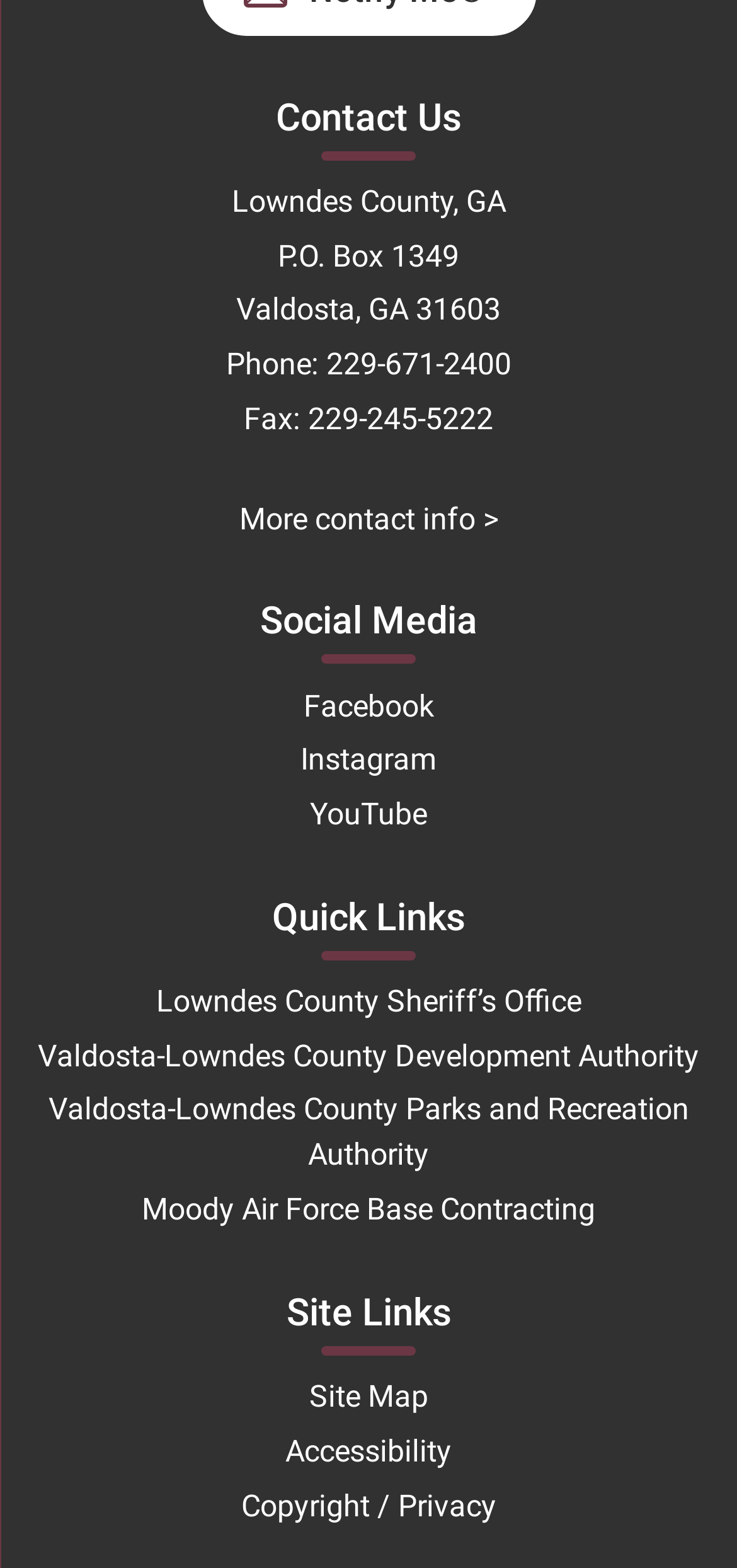Locate the bounding box coordinates of the segment that needs to be clicked to meet this instruction: "Visit Facebook".

[0.412, 0.438, 0.588, 0.461]